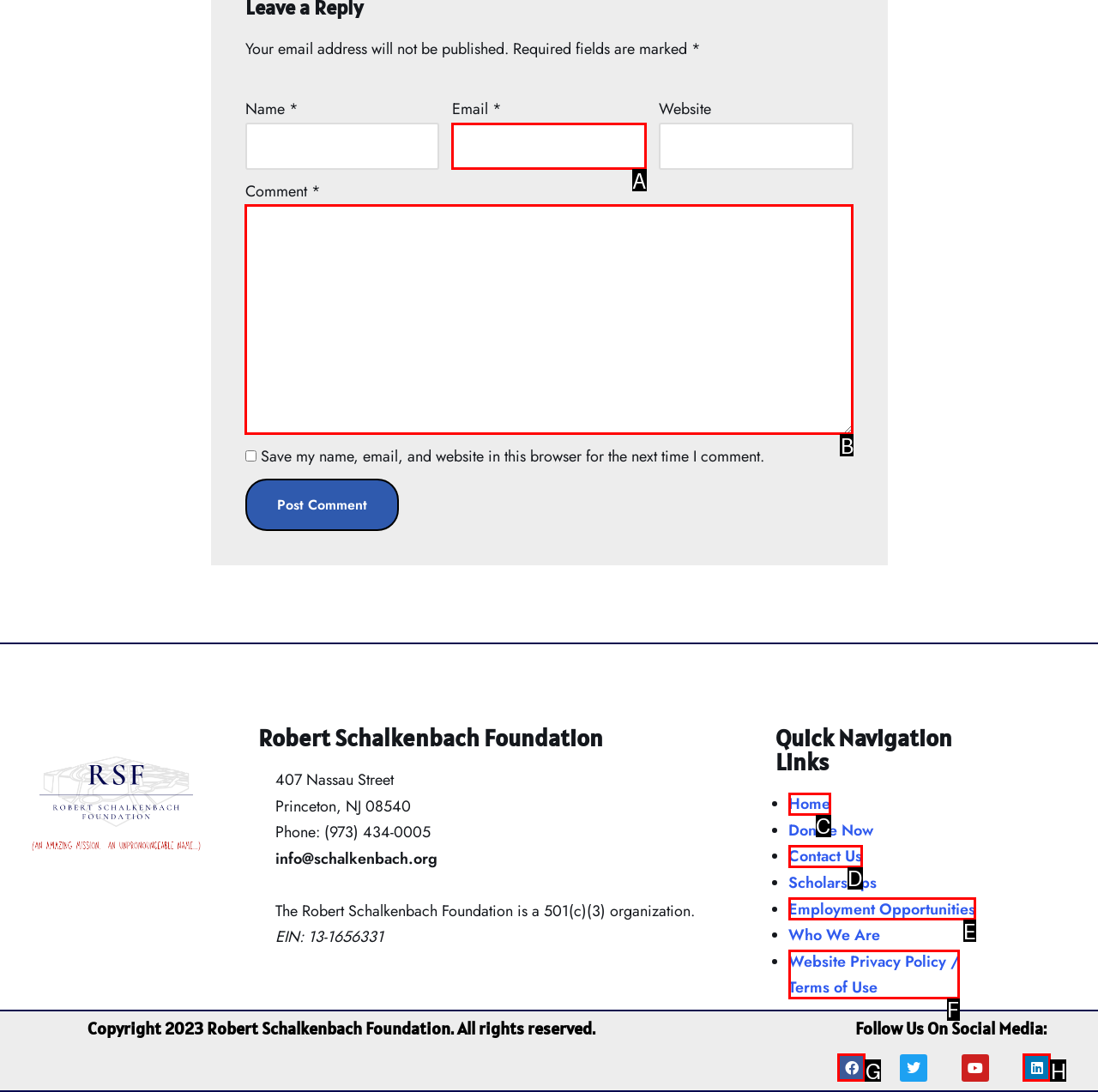Pick the option that corresponds to: Contact Us
Provide the letter of the correct choice.

D